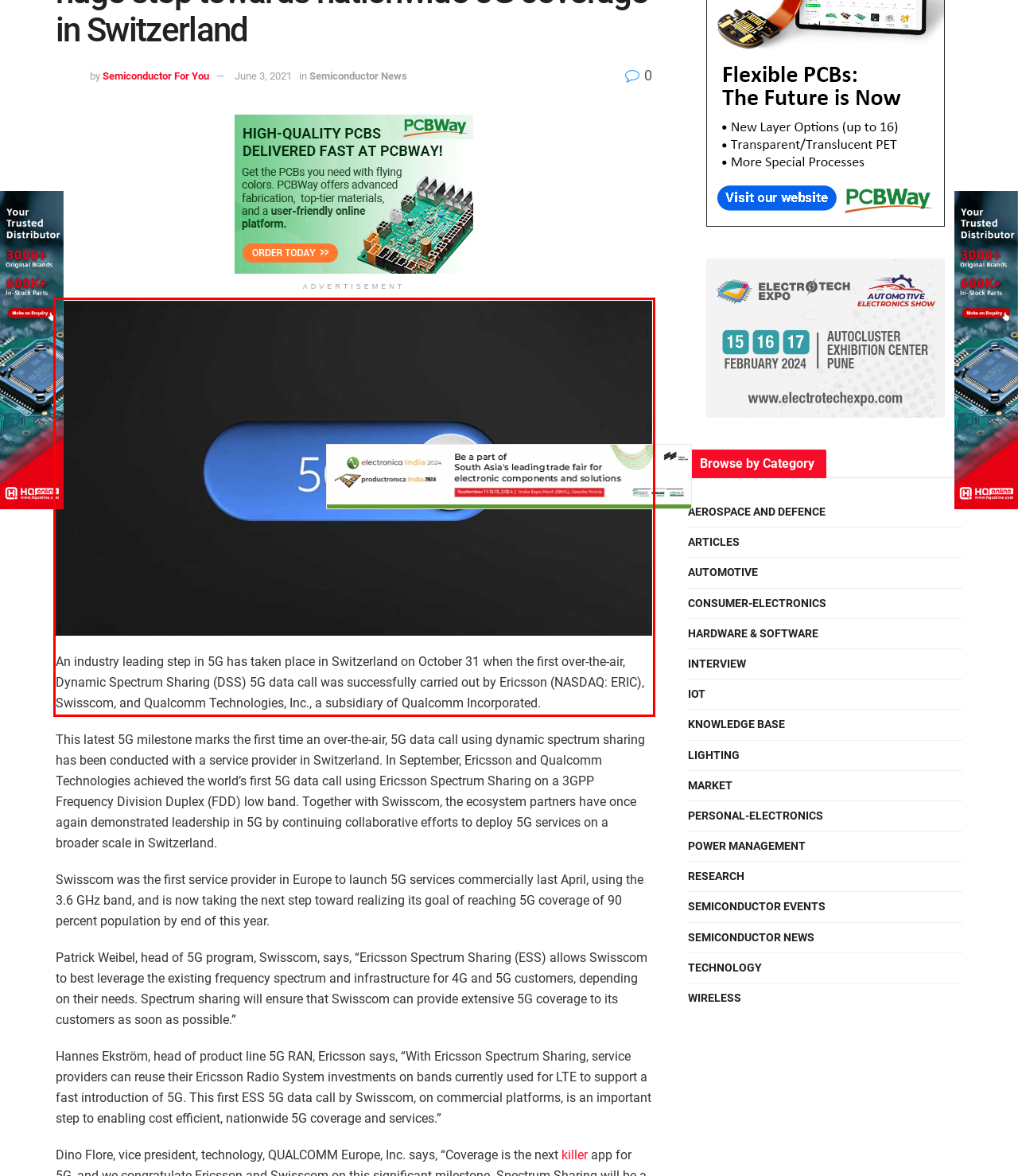Given a webpage screenshot with a red bounding box, perform OCR to read and deliver the text enclosed by the red bounding box.

An industry leading step in 5G has taken place in Switzerland on October 31 when the first over-the-air, Dynamic Spectrum Sharing (DSS) 5G data call was successfully carried out by Ericsson (NASDAQ: ERIC), Swisscom, and Qualcomm Technologies, Inc., a subsidiary of Qualcomm Incorporated.